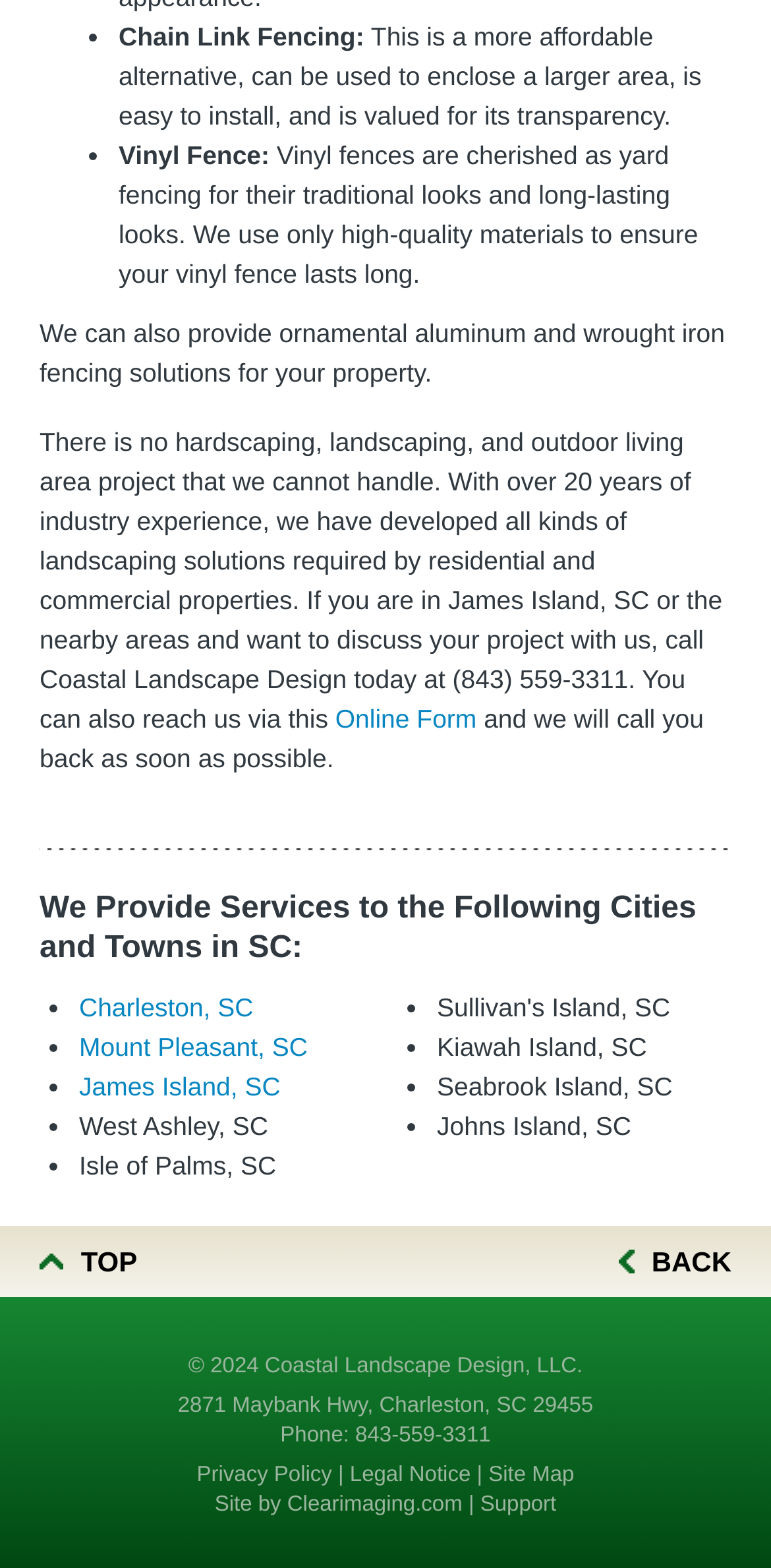Determine the bounding box coordinates of the clickable area required to perform the following instruction: "Call the phone number". The coordinates should be represented as four float numbers between 0 and 1: [left, top, right, bottom].

[0.587, 0.424, 0.815, 0.443]